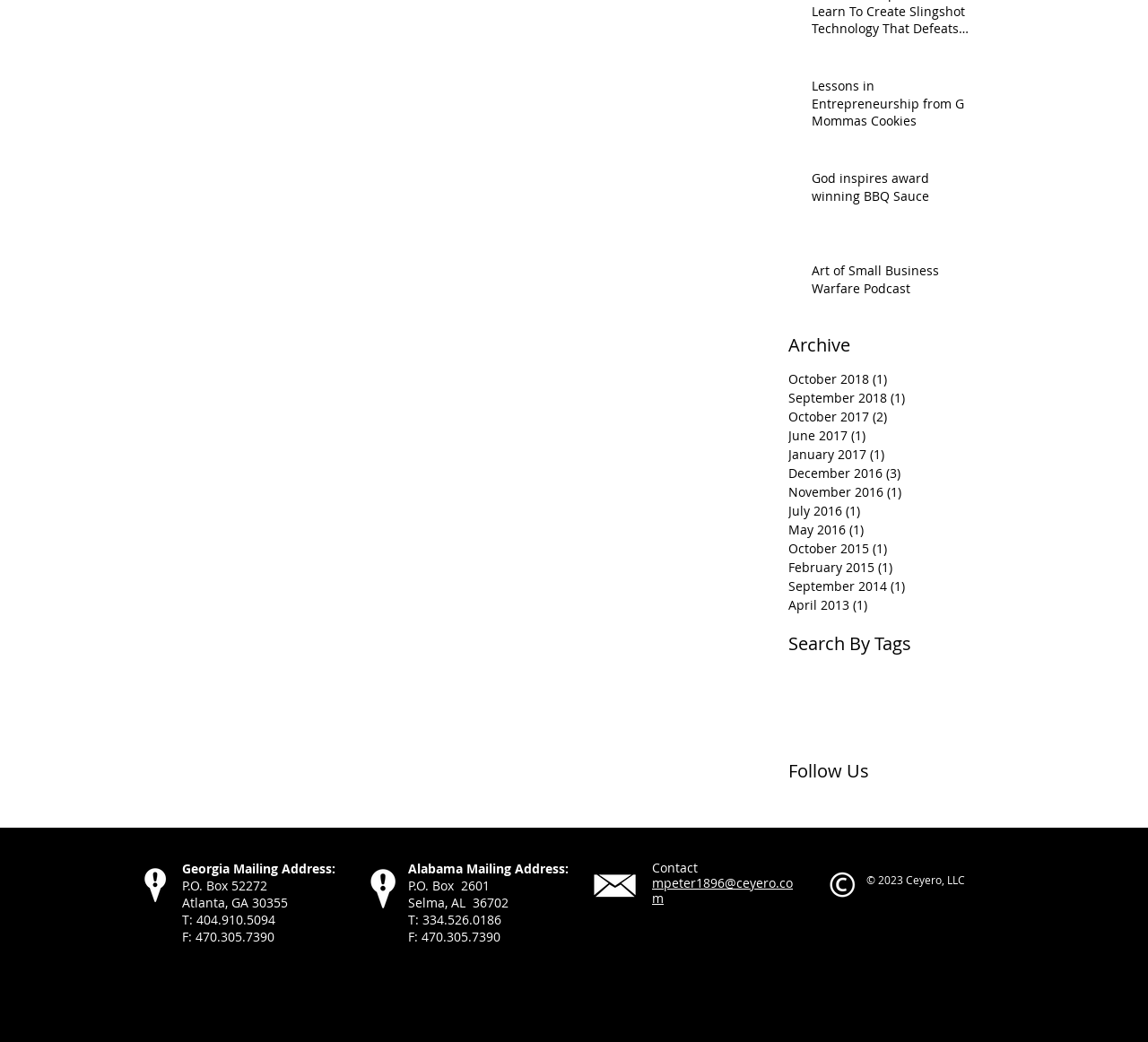Provide the bounding box coordinates of the UI element this sentence describes: "7 Conclusion".

None